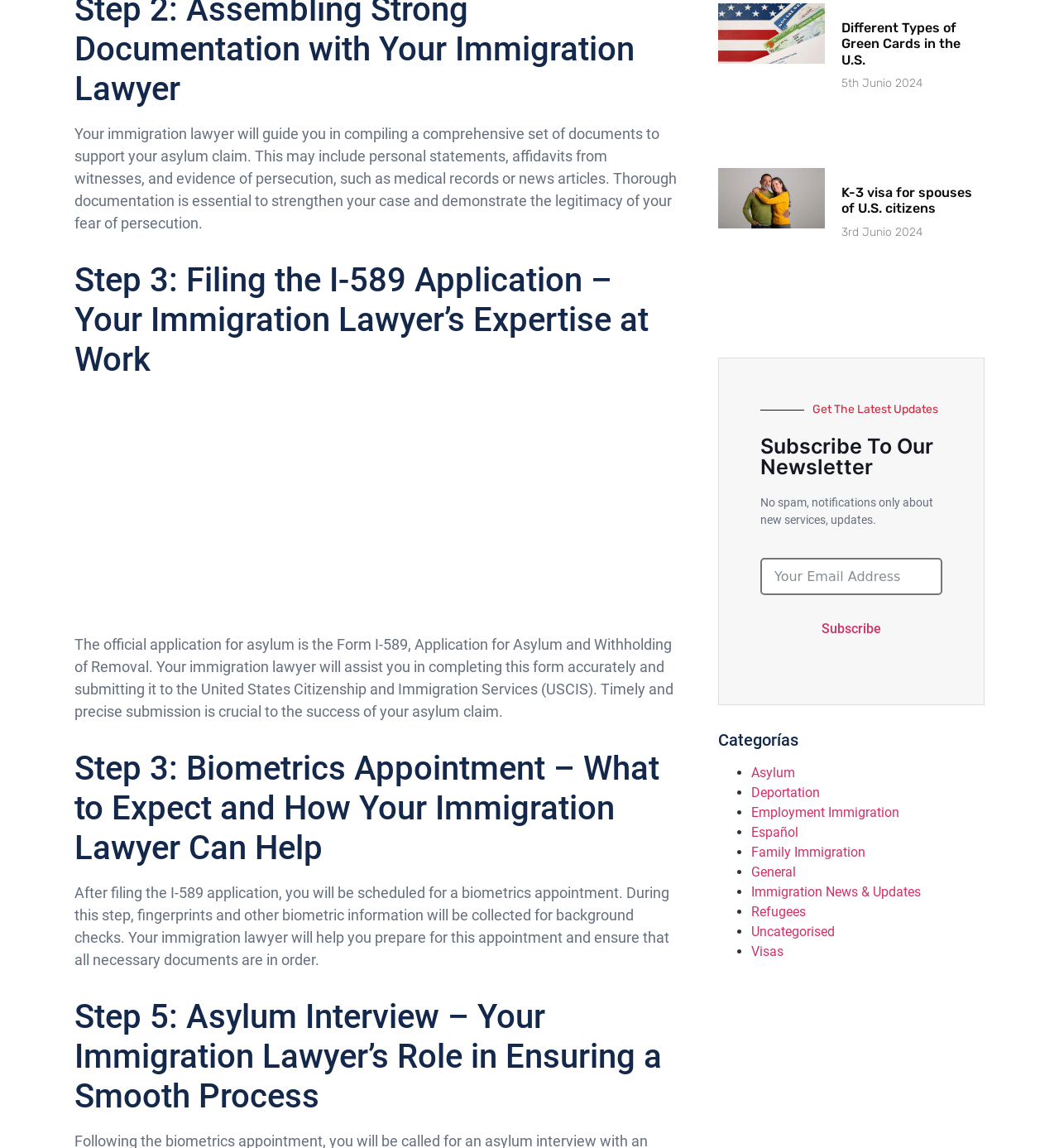Please find the bounding box coordinates of the element that must be clicked to perform the given instruction: "Click to file the I-589 application". The coordinates should be four float numbers from 0 to 1, i.e., [left, top, right, bottom].

[0.07, 0.553, 0.636, 0.627]